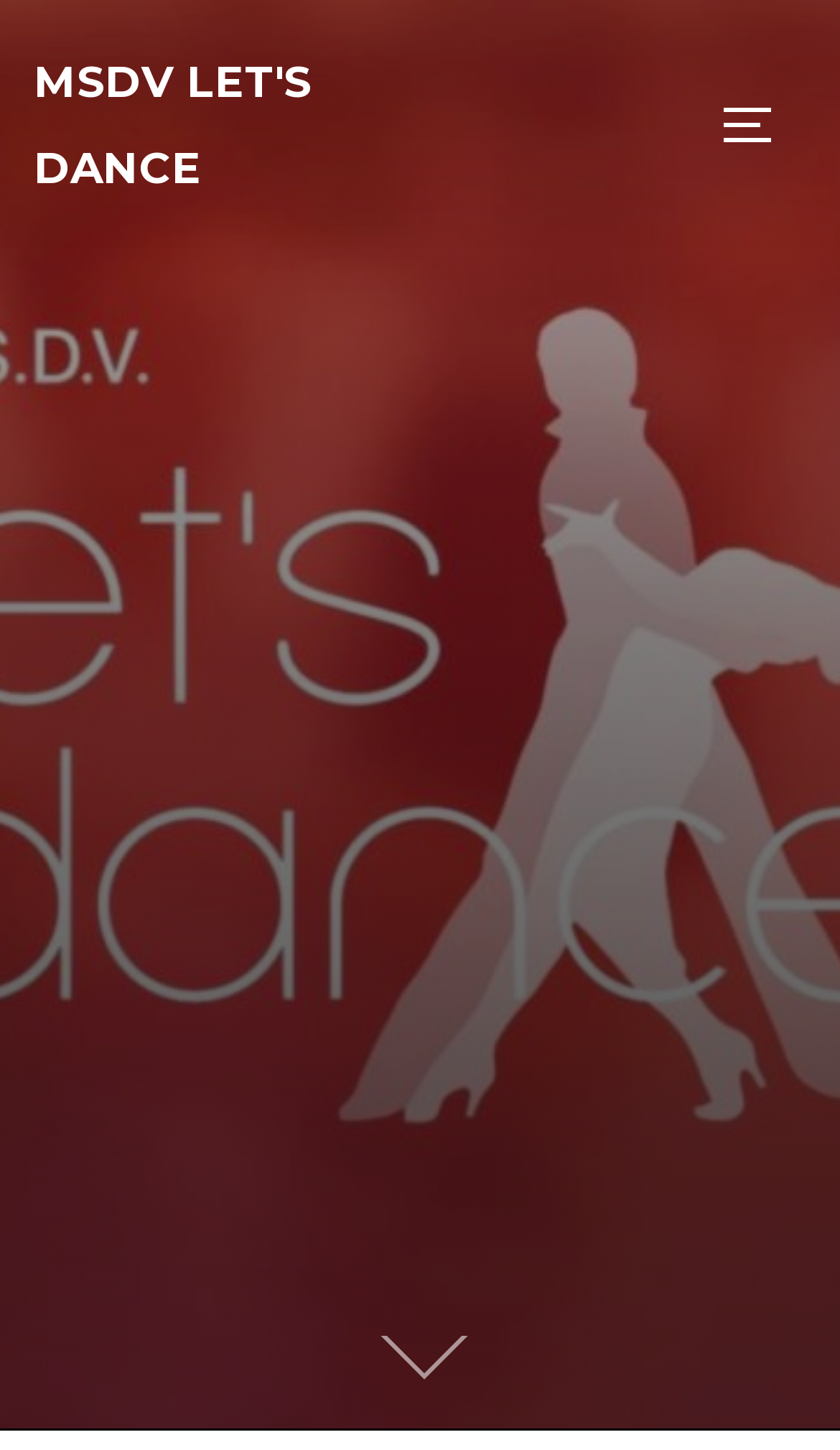Bounding box coordinates are specified in the format (top-left x, top-left y, bottom-right x, bottom-right y). All values are floating point numbers bounded between 0 and 1. Please provide the bounding box coordinate of the region this sentence describes: MSDV Let's Dance

[0.04, 0.027, 0.5, 0.146]